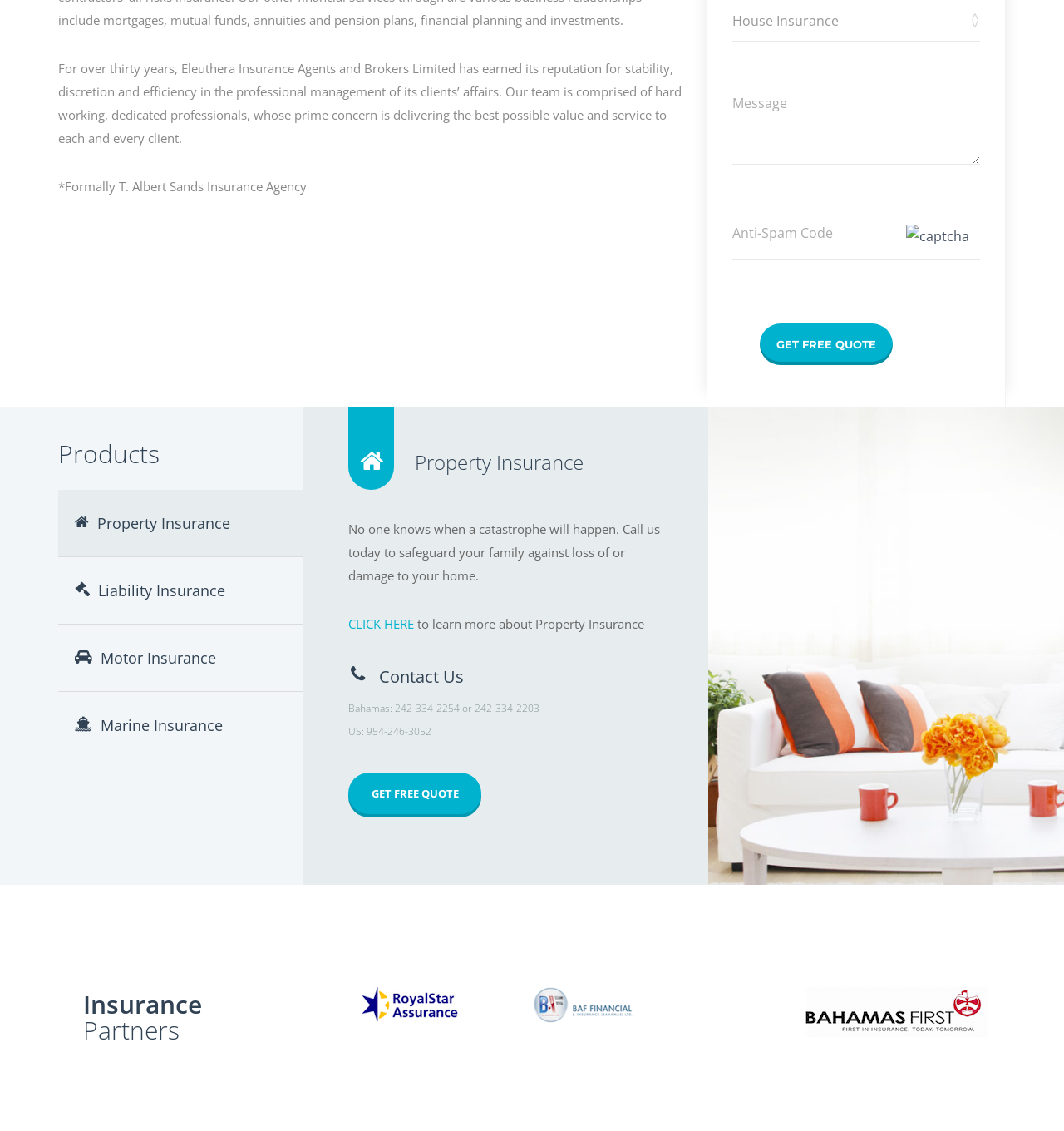Please find the bounding box for the following UI element description. Provide the coordinates in (top-left x, top-left y, bottom-right x, bottom-right y) format, with values between 0 and 1: name="captcha-207" placeholder="Anti-Spam Code"

[0.688, 0.188, 0.851, 0.224]